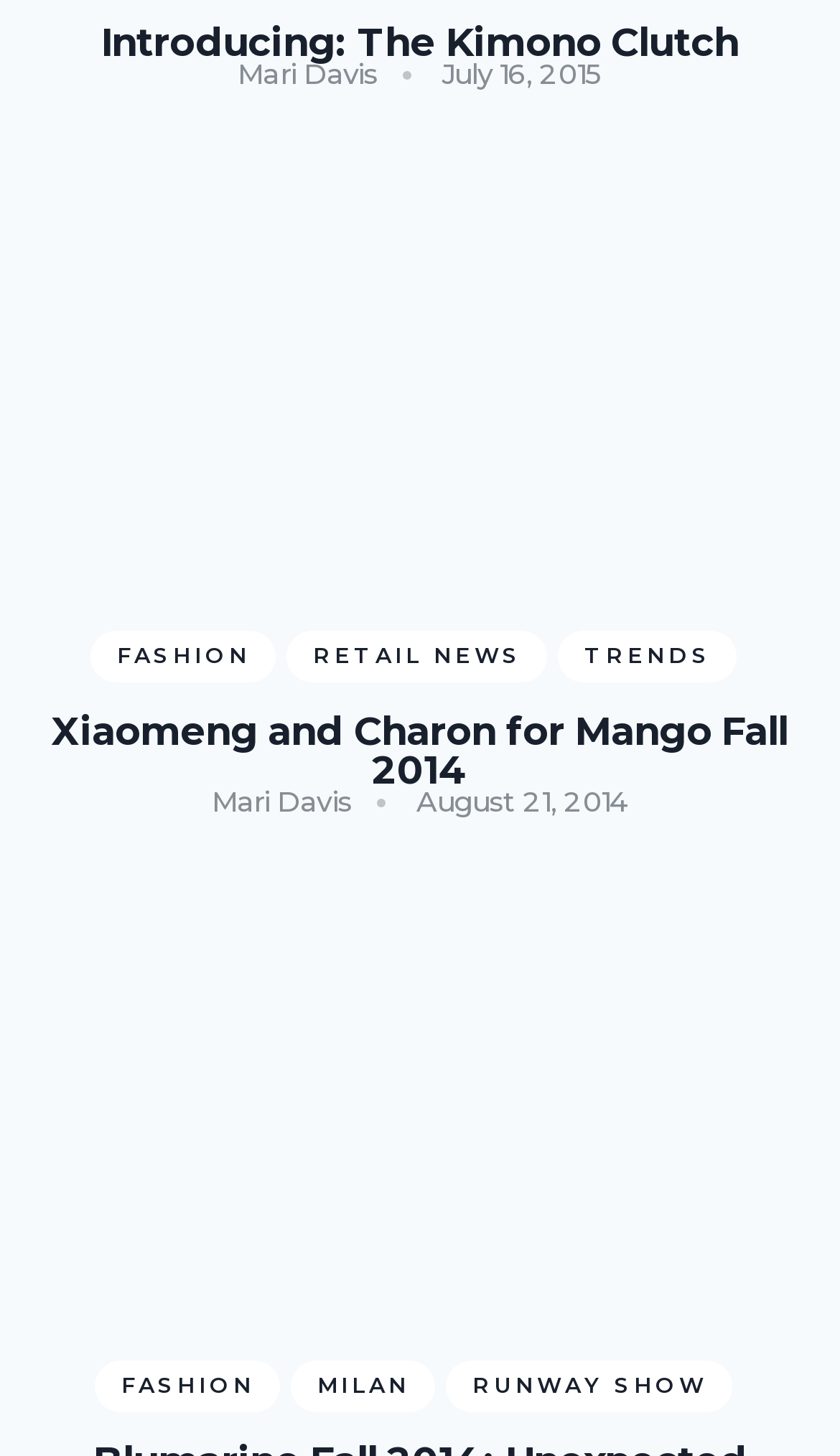What is the date of the article 'Xiaomeng and Charon for Mango Fall 2014'?
Based on the image, give a concise answer in the form of a single word or short phrase.

August 21, 2014